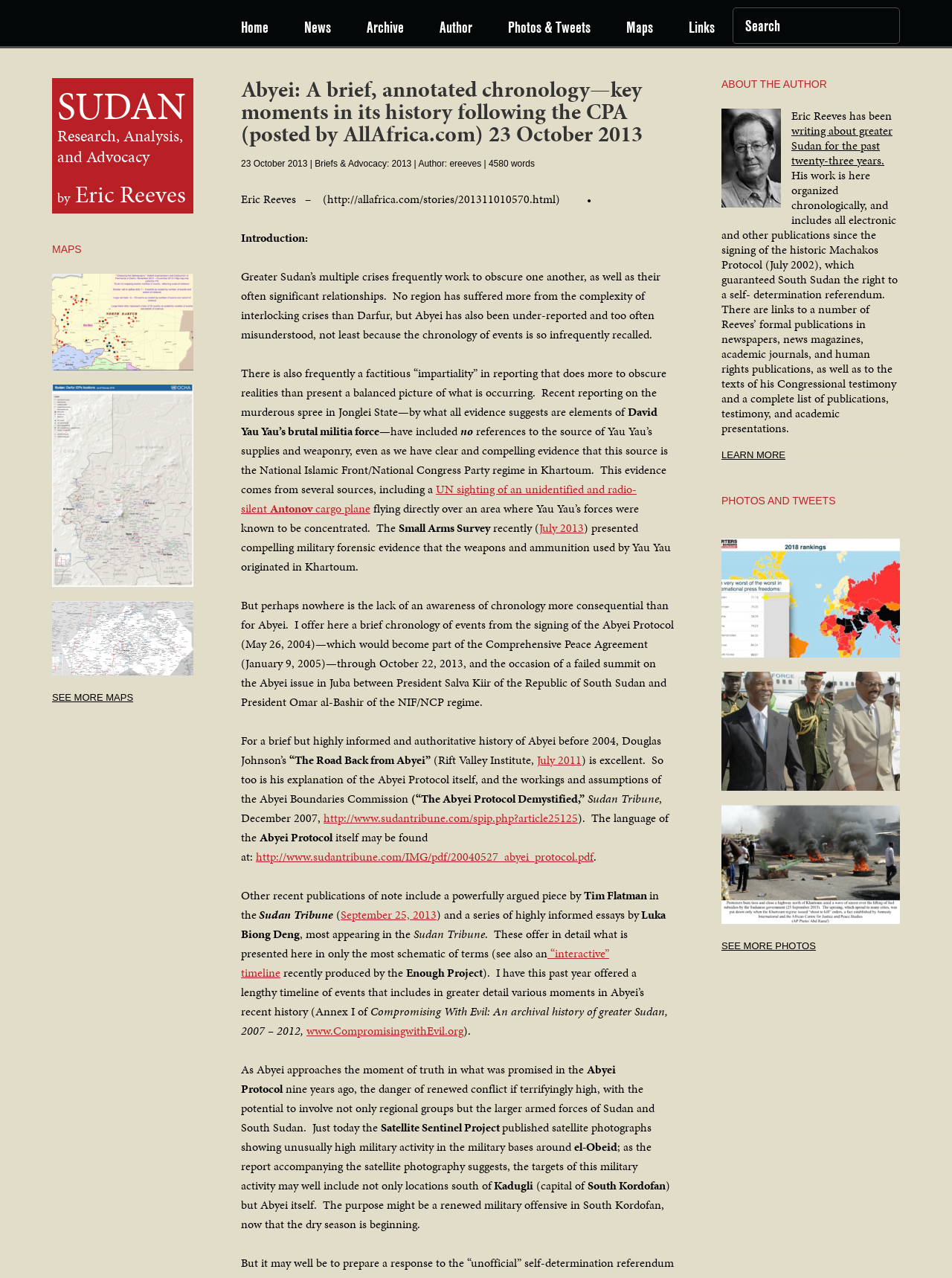Determine the bounding box coordinates for the area that should be clicked to carry out the following instruction: "Visit SUDAN Research, Analysis, and Advocacy".

[0.06, 0.068, 0.198, 0.131]